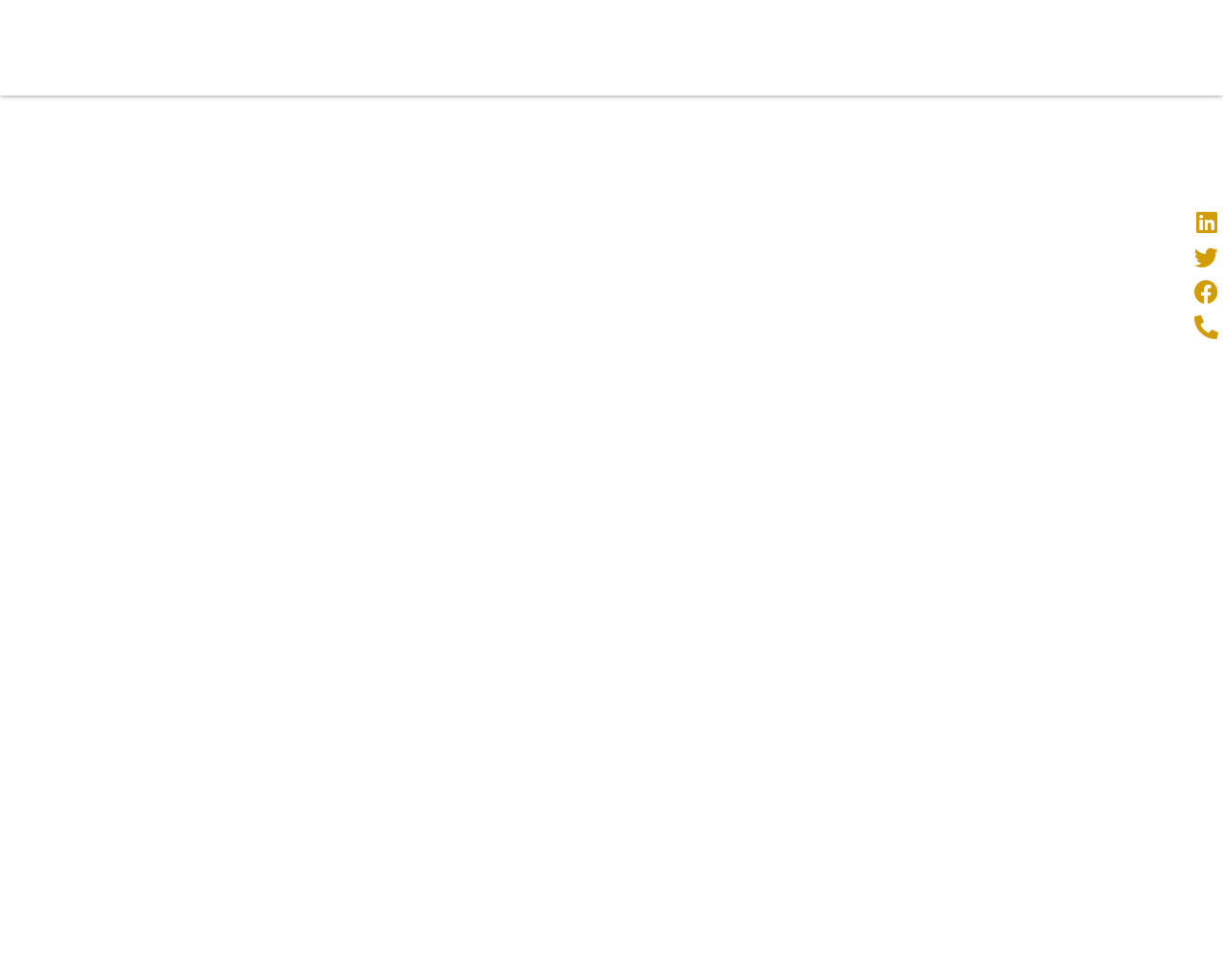Find the coordinates for the bounding box of the element with this description: "Phone-alt".

[0.973, 0.316, 1.0, 0.35]